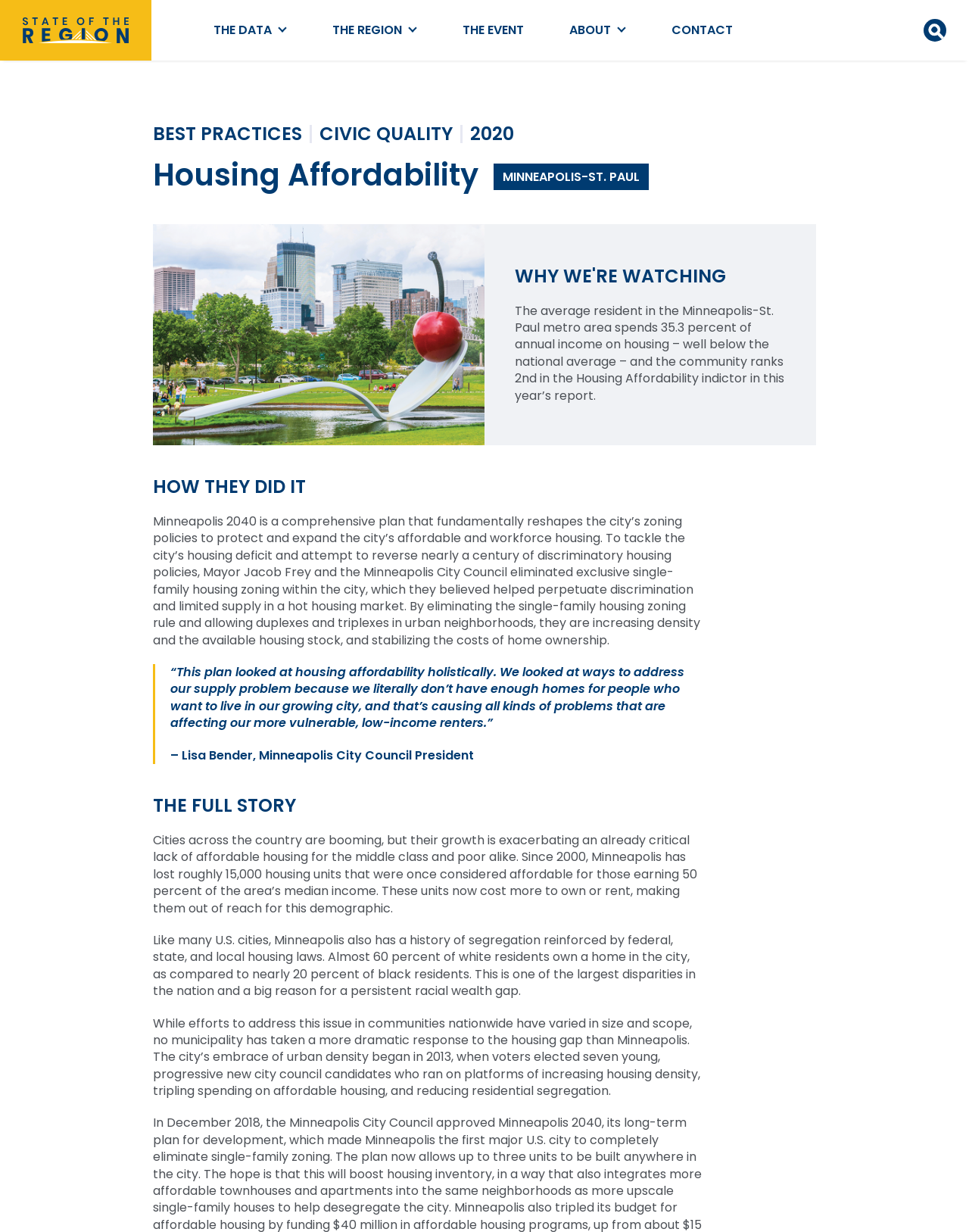Given the description of a UI element: "The Event", identify the bounding box coordinates of the matching element in the webpage screenshot.

[0.477, 0.017, 0.541, 0.031]